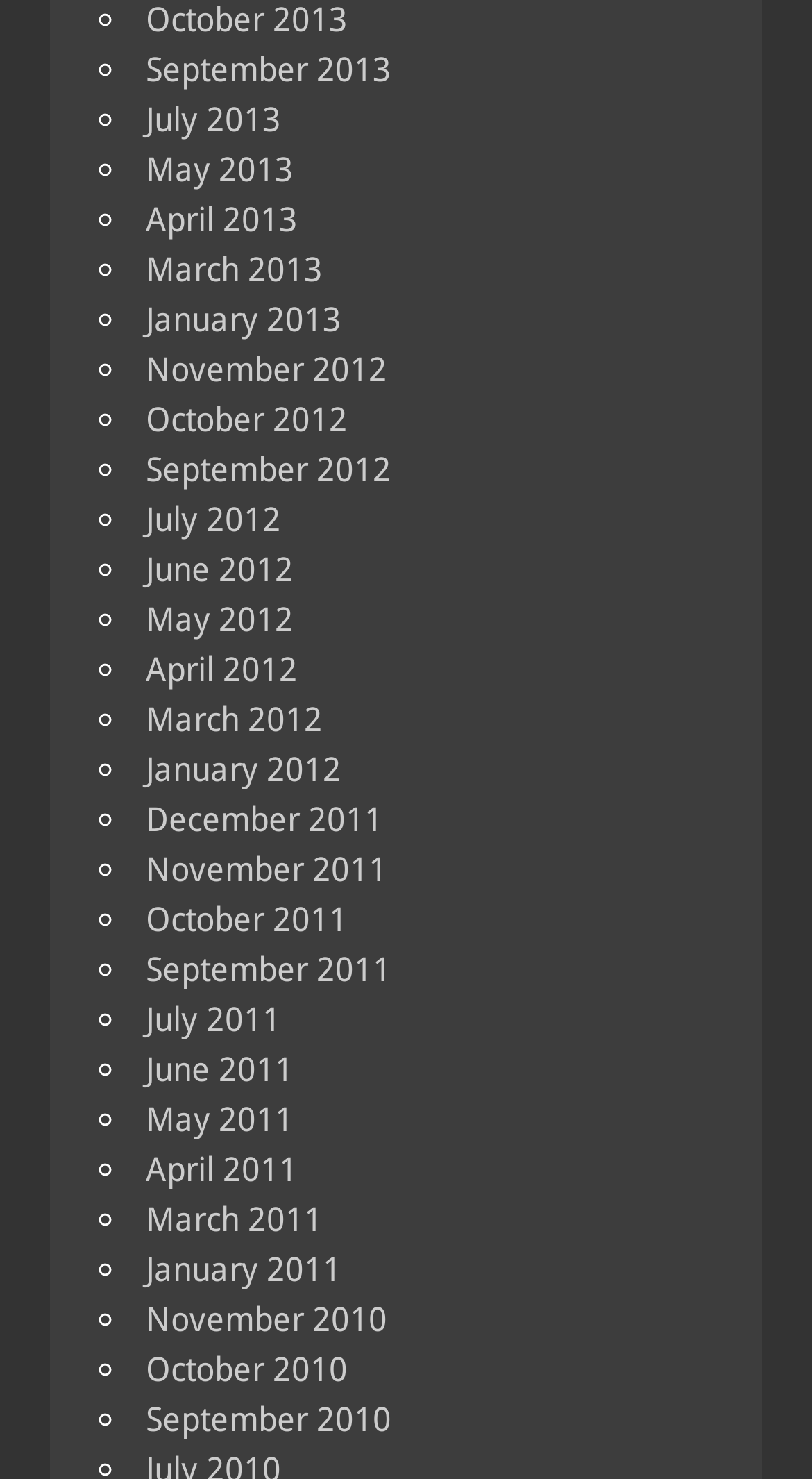Please locate the bounding box coordinates of the element that needs to be clicked to achieve the following instruction: "View October 2013". The coordinates should be four float numbers between 0 and 1, i.e., [left, top, right, bottom].

[0.179, 0.0, 0.428, 0.027]